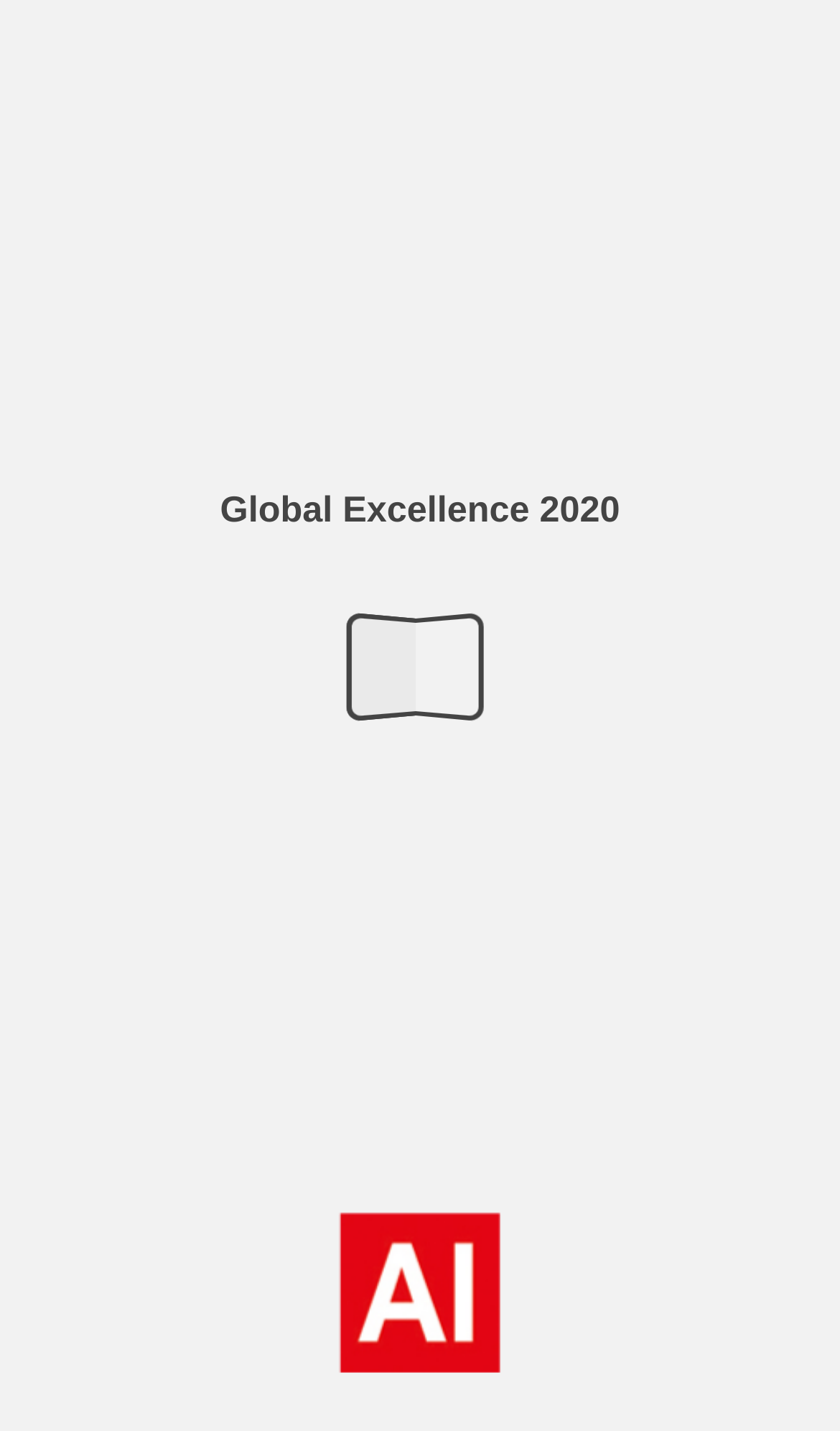Using the provided description: "parent_node: Global Excellence 2020", find the bounding box coordinates of the corresponding UI element. The output should be four float numbers between 0 and 1, in the format [left, top, right, bottom].

[0.385, 0.847, 0.615, 0.959]